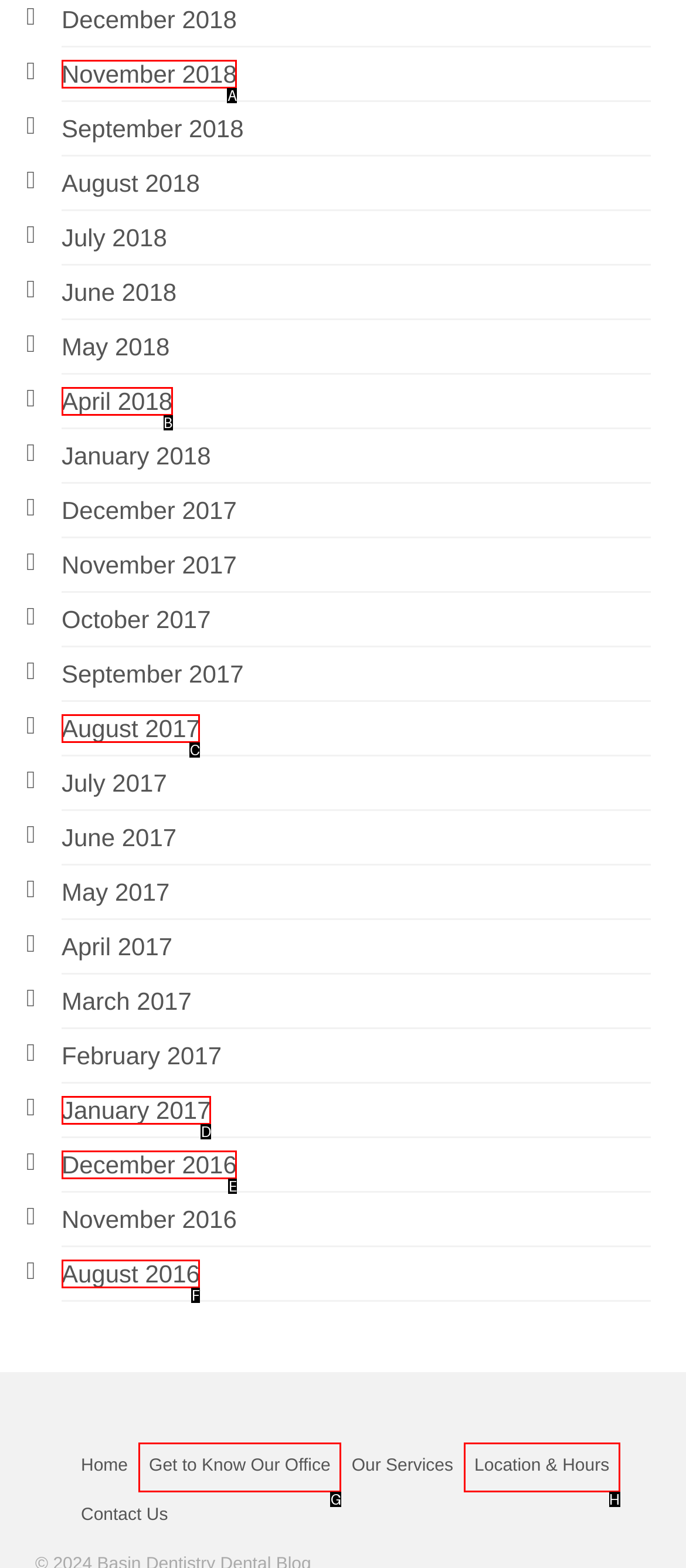Given the element description: Get to Know Our Office
Pick the letter of the correct option from the list.

G